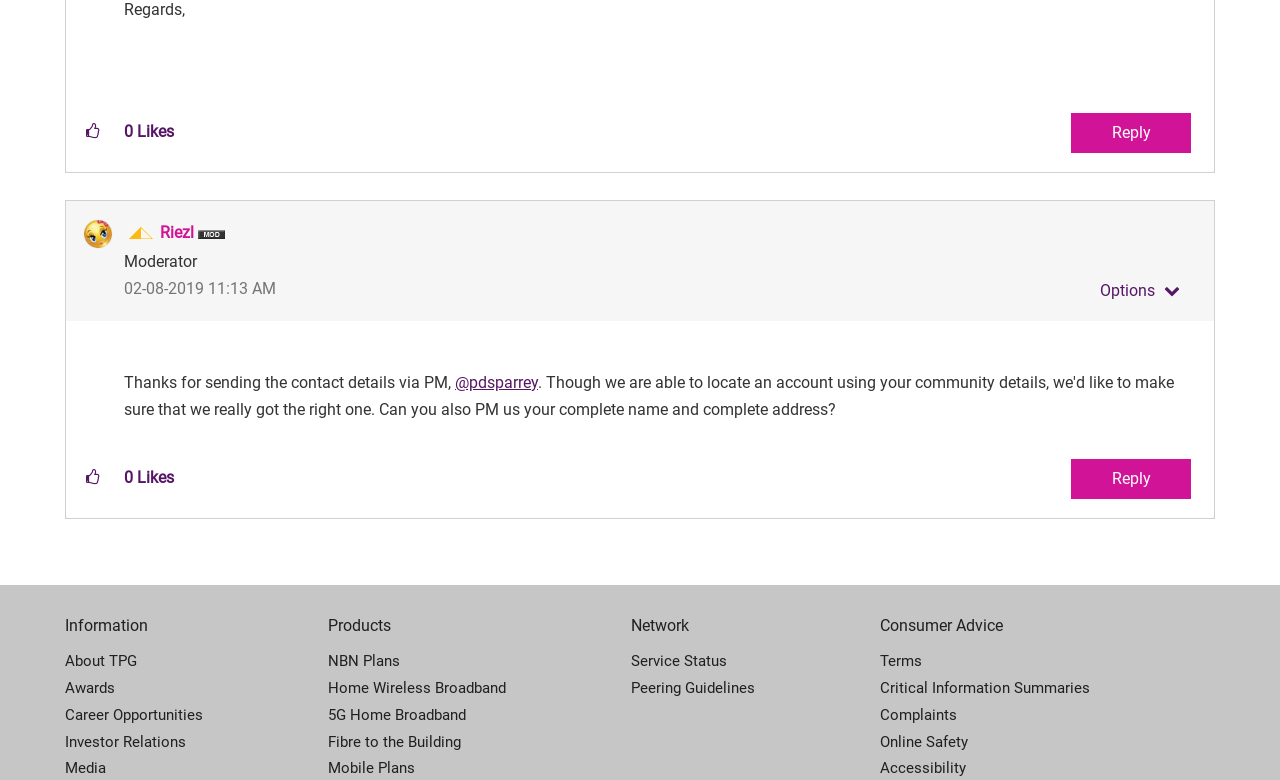Identify the bounding box coordinates of the clickable section necessary to follow the following instruction: "Show comment option menu". The coordinates should be presented as four float numbers from 0 to 1, i.e., [left, top, right, bottom].

[0.851, 0.355, 0.927, 0.398]